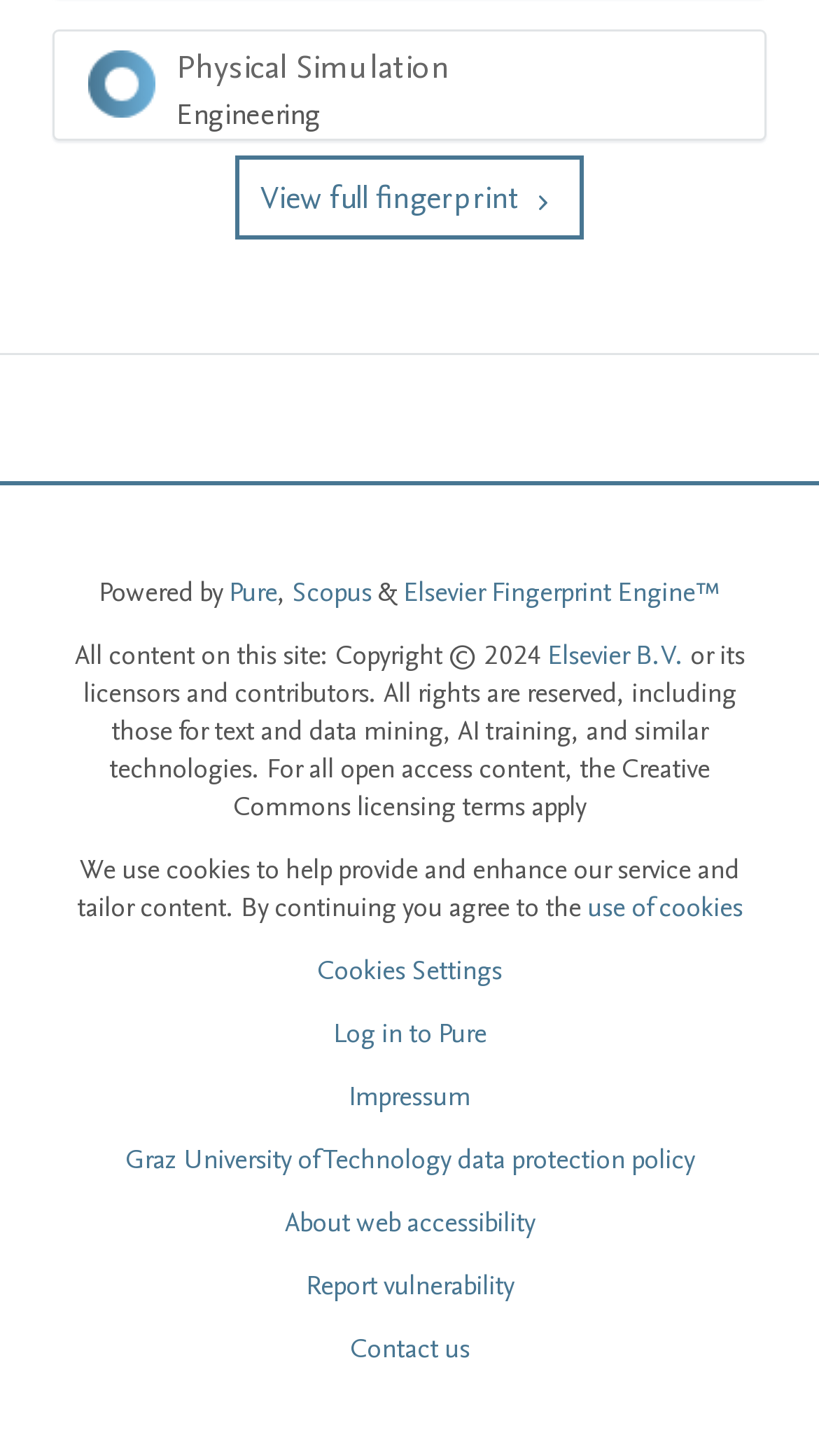What is the purpose of the cookies?
Using the image as a reference, answer with just one word or a short phrase.

to help provide and enhance service